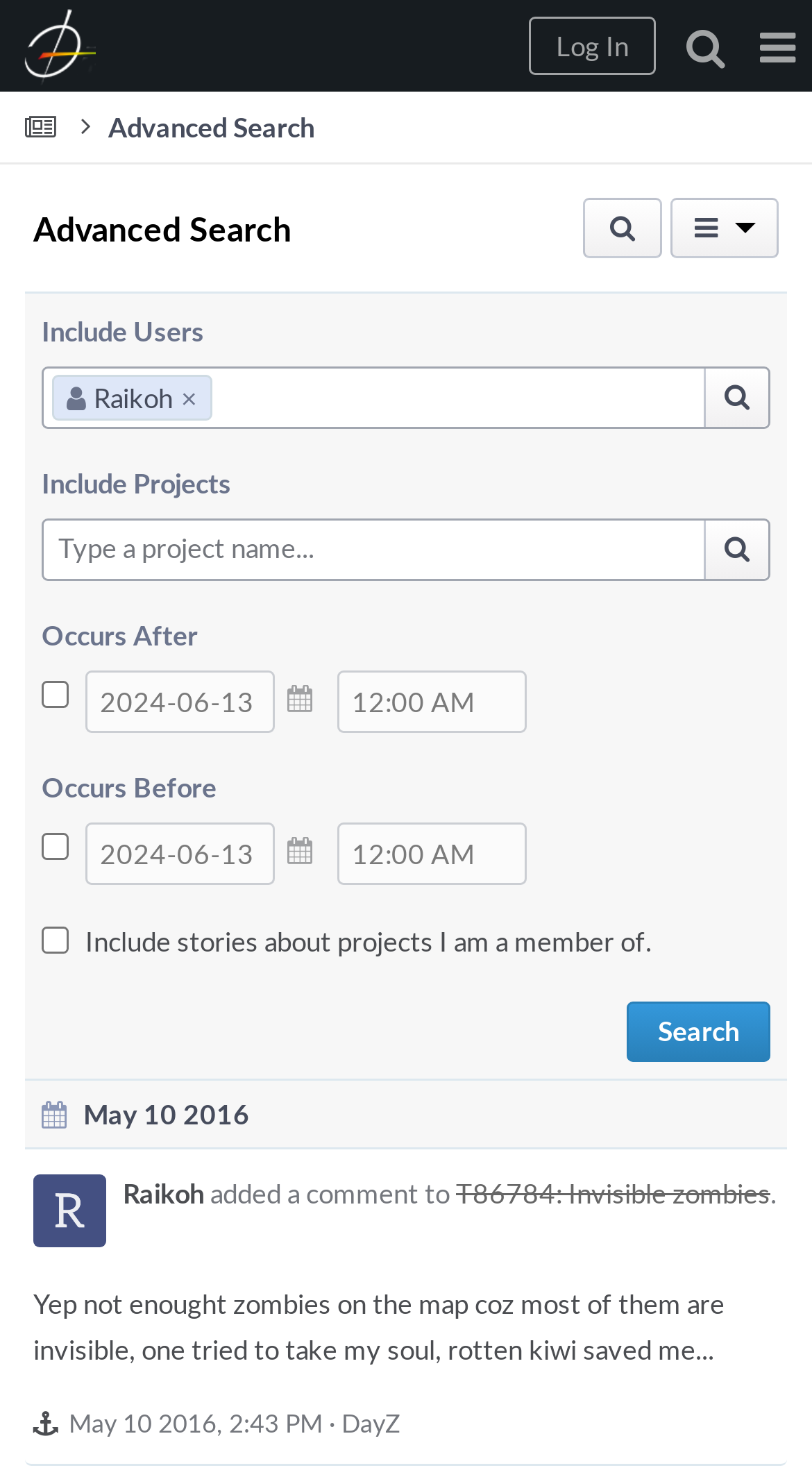Identify the bounding box coordinates of the area you need to click to perform the following instruction: "Search for projects".

[0.064, 0.352, 0.456, 0.389]